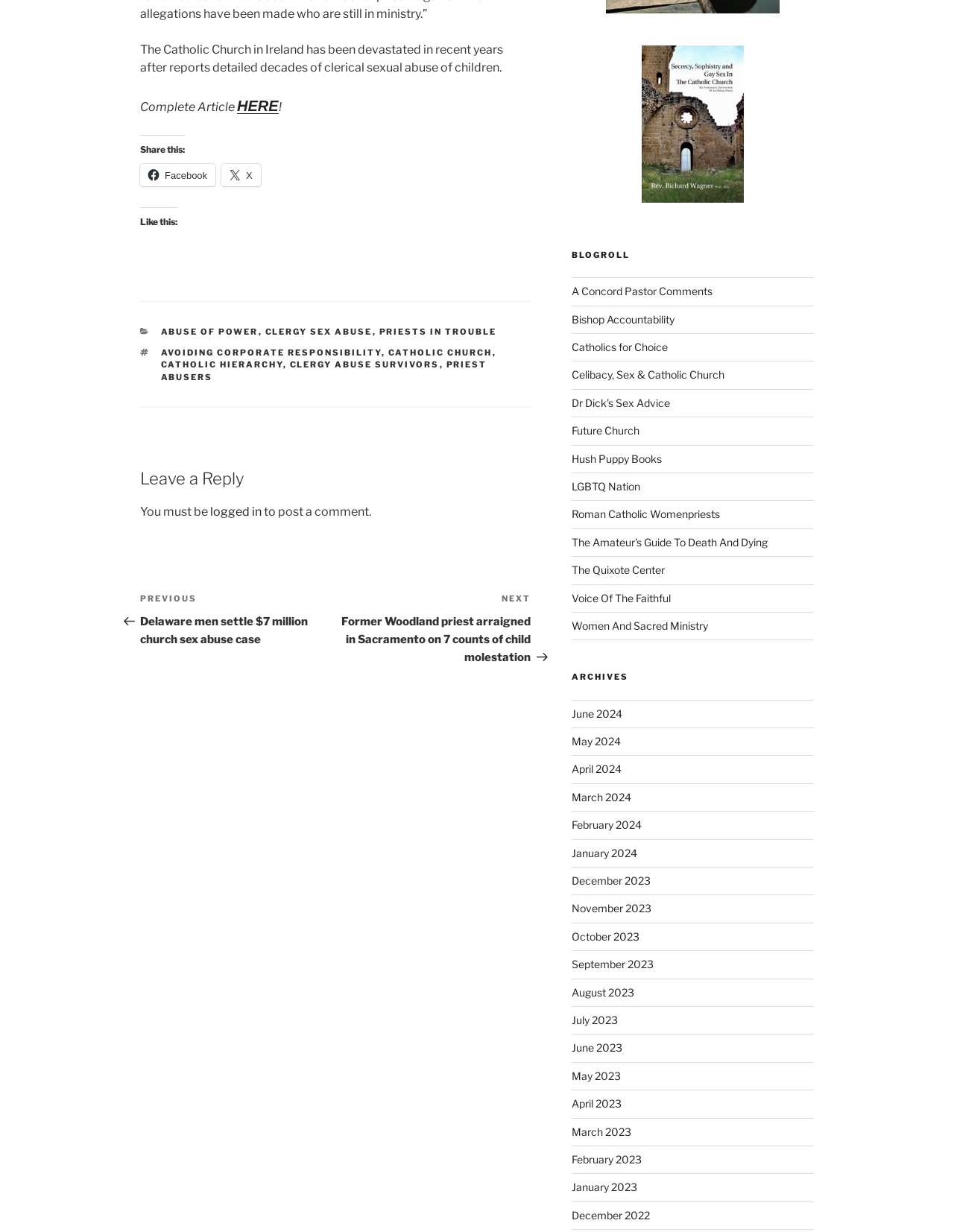How can users share the article?
We need a detailed and meticulous answer to the question.

The sharing options are provided below the article title, where users can share the article on Facebook or X.